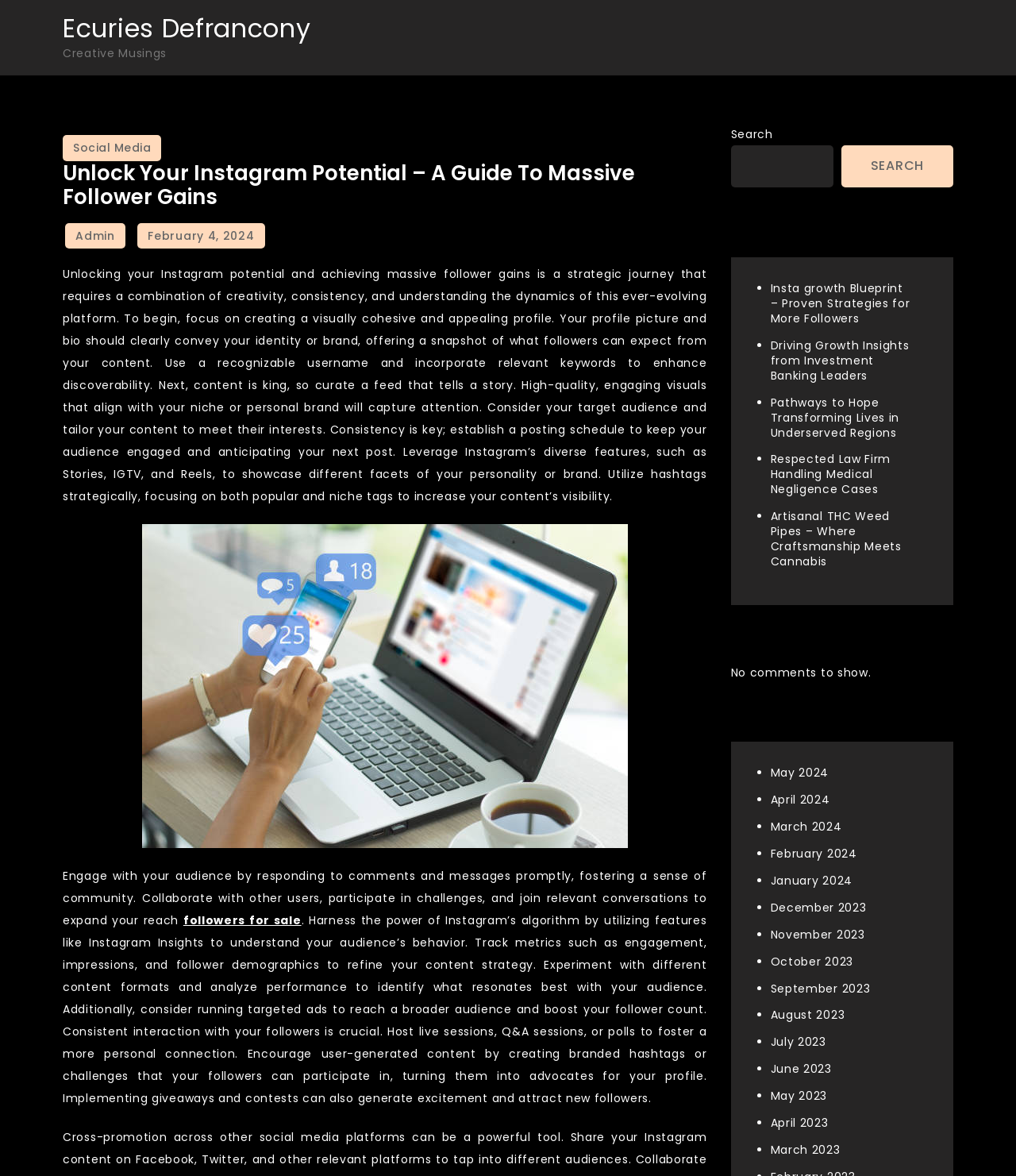Locate the bounding box coordinates of the element I should click to achieve the following instruction: "Read the 'Unlock Your Instagram Potential' article".

[0.062, 0.137, 0.696, 0.177]